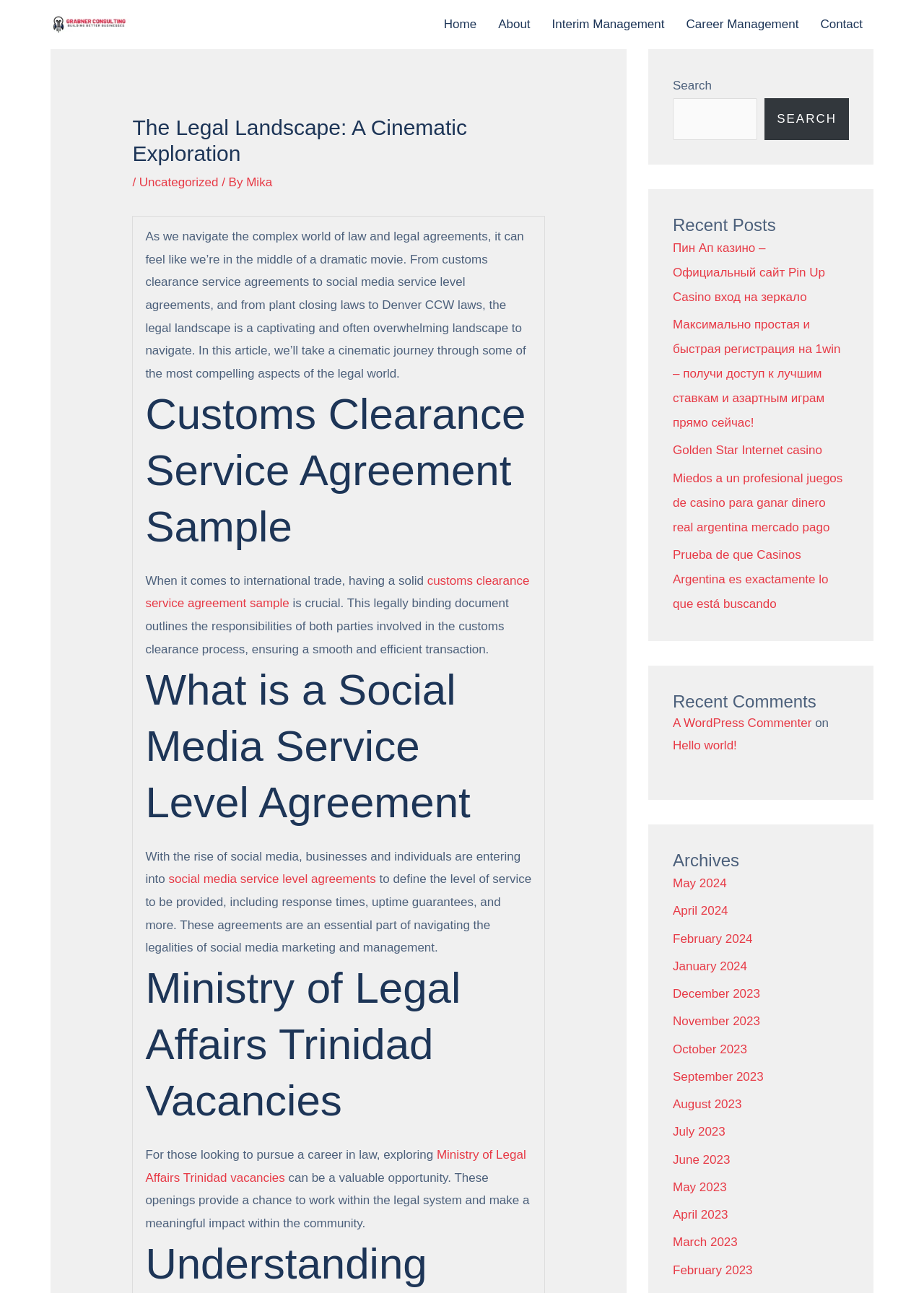Use a single word or phrase to answer the question: 
How many navigation links are there?

5